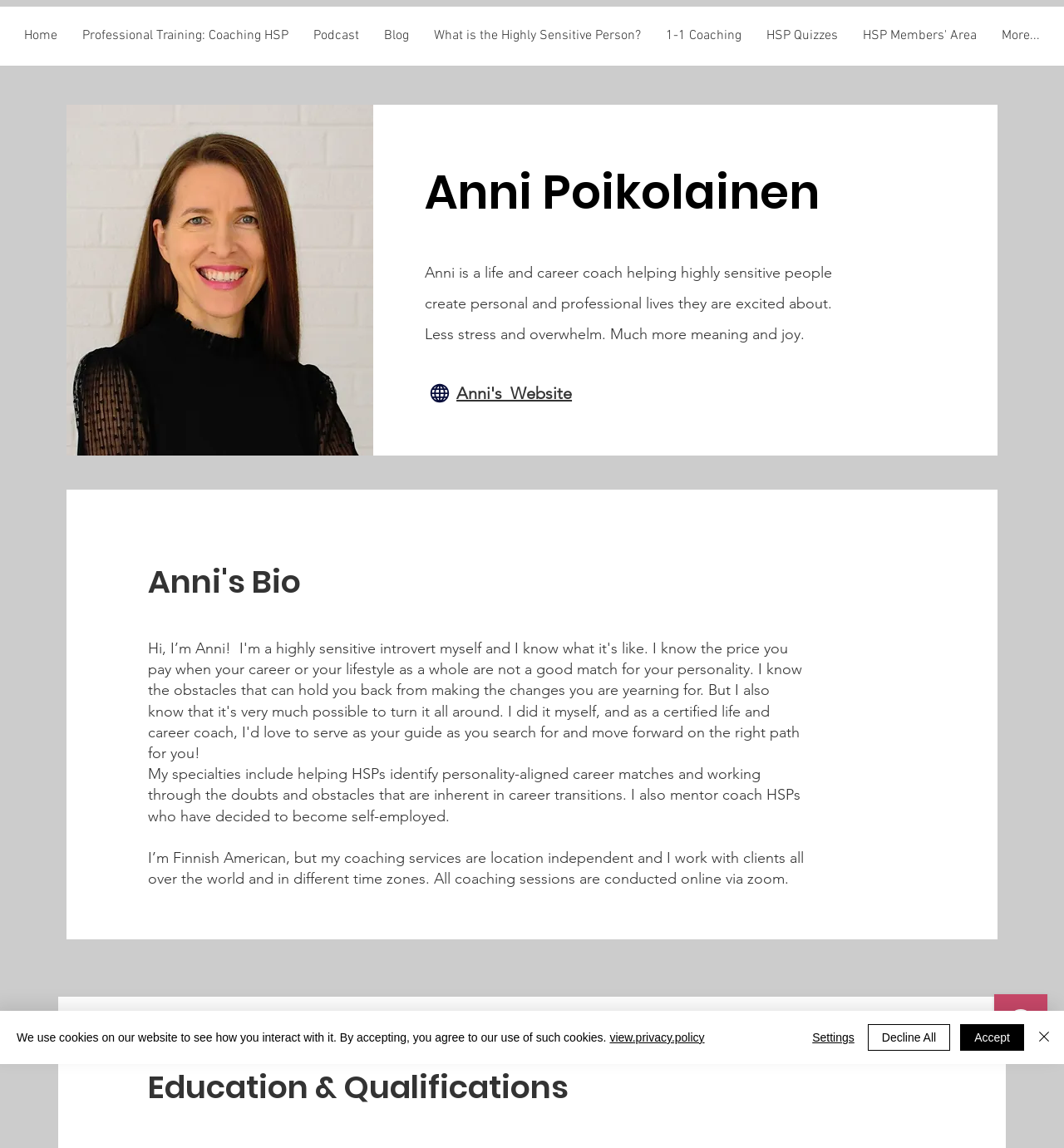What is the platform used for coaching sessions?
Please answer the question as detailed as possible.

I determined the platform used for coaching sessions by reading the StaticText element that mentions 'All coaching sessions are conducted online via zoom.'